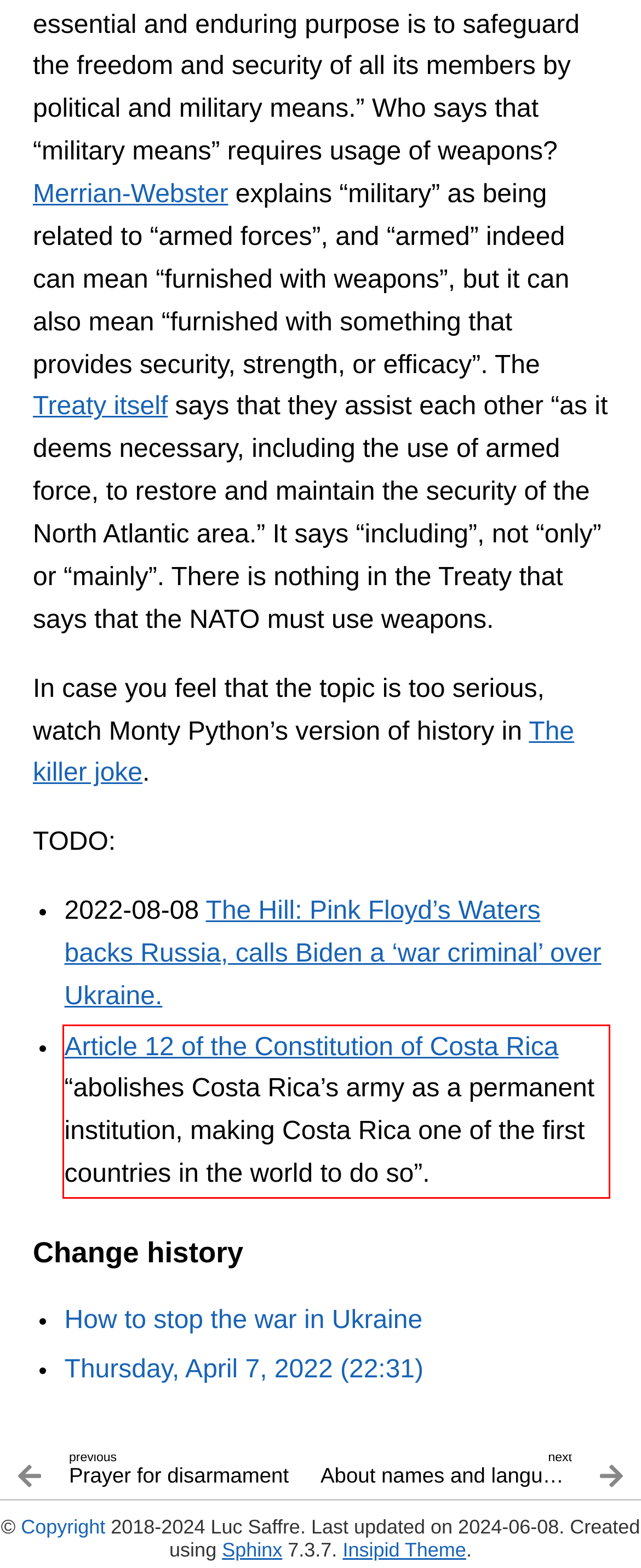You are given a screenshot with a red rectangle. Identify and extract the text within this red bounding box using OCR.

Article 12 of the Constitution of Costa Rica “abolishes Costa Rica’s army as a permanent institution, making Costa Rica one of the first countries in the world to do so”.